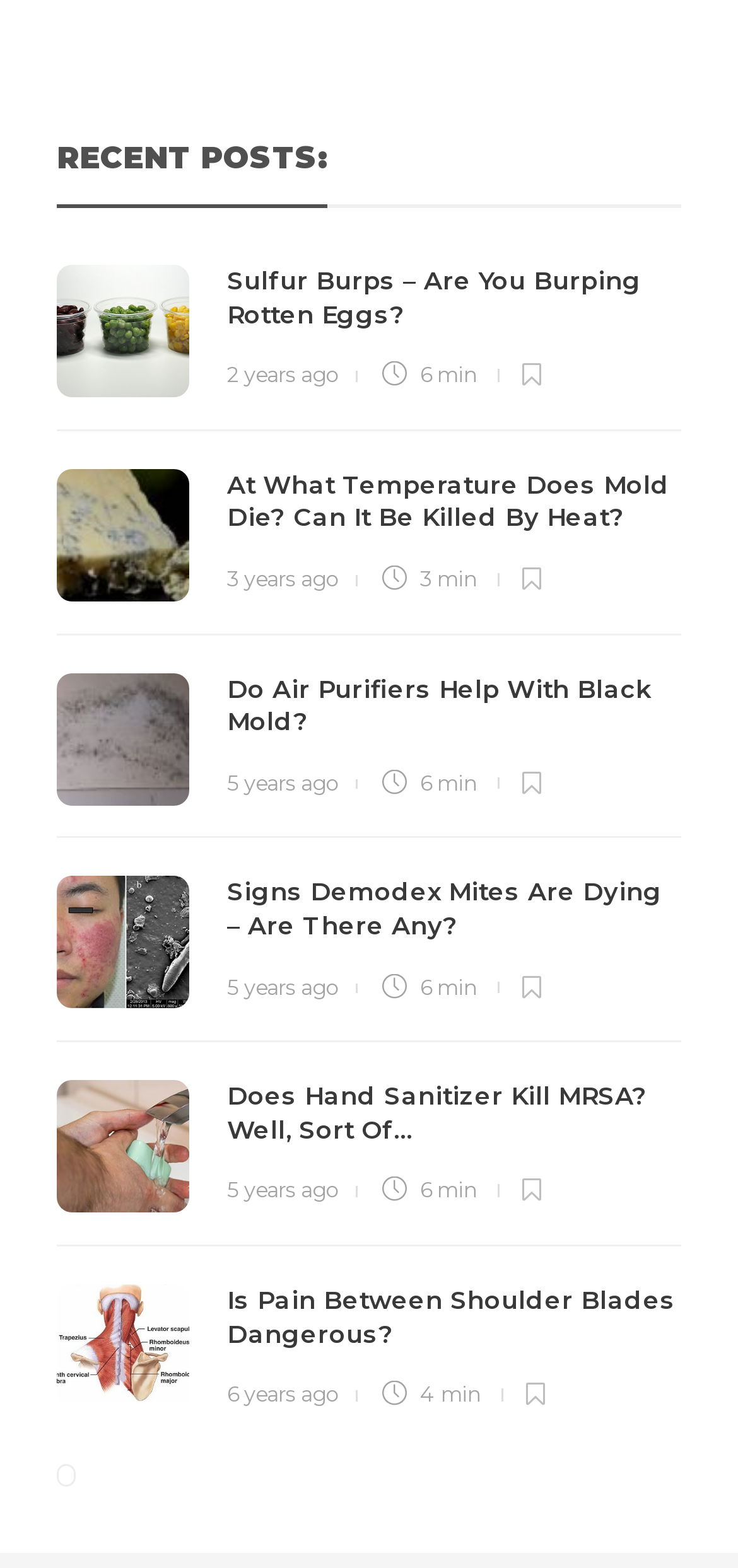Please identify the bounding box coordinates of the clickable area that will allow you to execute the instruction: "Read 'Does Hand Sanitizer Kill MRSA? Well, Sort Of…'".

[0.308, 0.689, 0.923, 0.731]